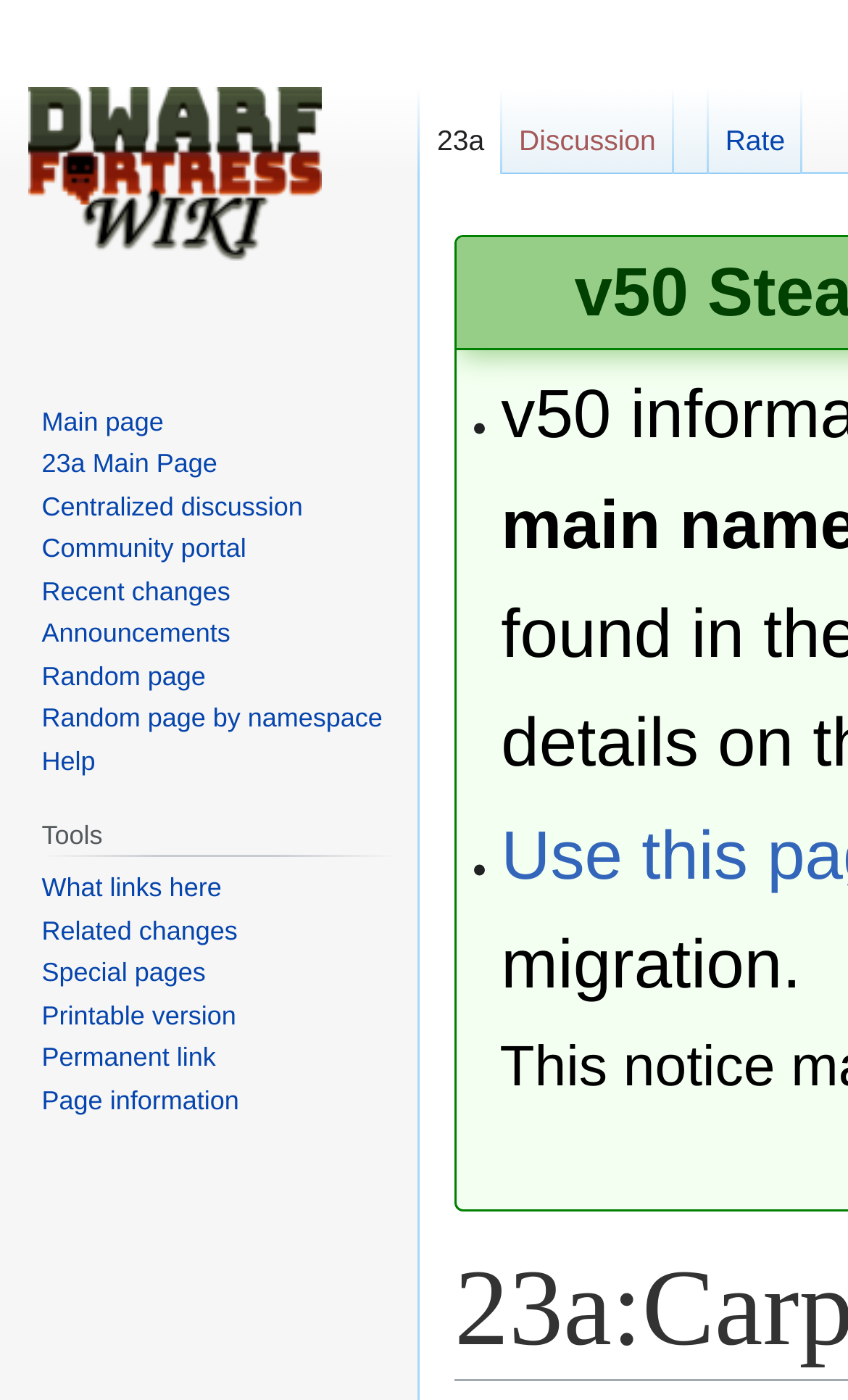Please identify the bounding box coordinates of where to click in order to follow the instruction: "Check recent changes".

[0.049, 0.411, 0.272, 0.433]